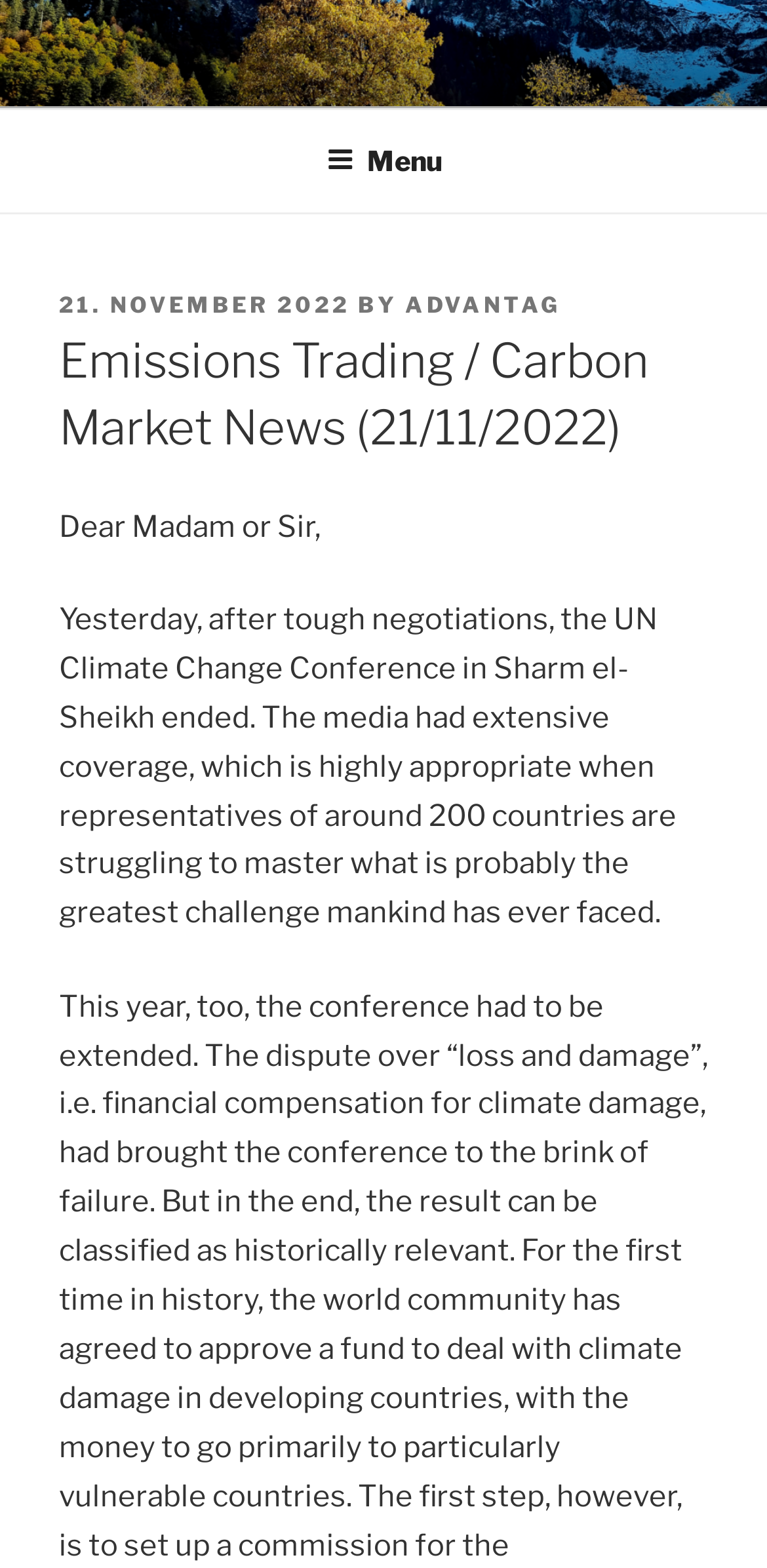Describe the webpage meticulously, covering all significant aspects.

The webpage is about Emissions Trading and Carbon Market News, with a specific focus on the UN Climate Change Conference in Sharm el-Sheikh. At the top of the page, there is a navigation menu labeled "Top Menu" that spans the entire width of the page. Within this menu, there is a button labeled "Menu" that is positioned towards the right side of the page.

Below the navigation menu, there is a header section that contains several elements. On the left side of this section, there is a static text element that reads "POSTED ON", followed by a link that displays the date "21. NOVEMBER 2022". To the right of the date, there is a static text element that reads "BY", followed by a link to the author "ADVANTAG". 

In the center of the header section, there is a heading element that displays the title "Emissions Trading / Carbon Market News (21/11/2022)". This title is positioned slightly below the date and author information.

Below the header section, there is a block of text that begins with a greeting "Dear Madam or Sir,". This is followed by a paragraph of text that discusses the outcome of the UN Climate Change Conference in Sharm el-Sheikh. The text describes the conference as a significant event that received extensive media coverage, and notes that representatives from around 200 countries were in attendance.